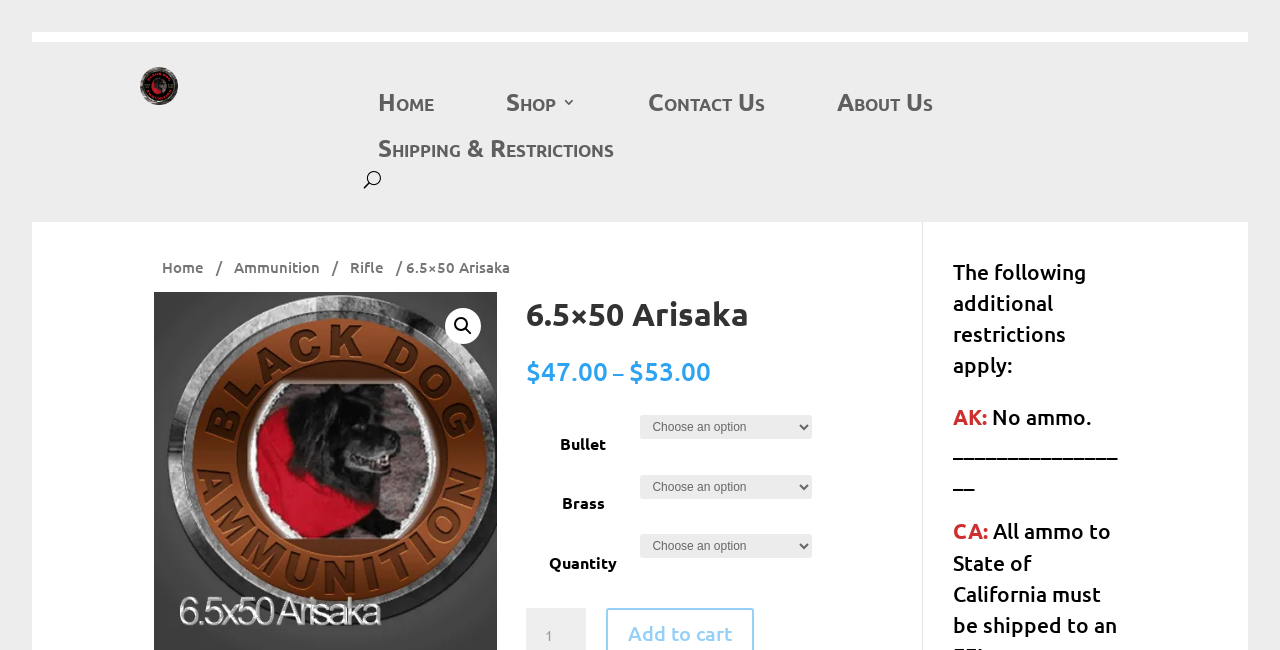Identify the coordinates of the bounding box for the element that must be clicked to accomplish the instruction: "Search for something".

[0.348, 0.474, 0.376, 0.53]